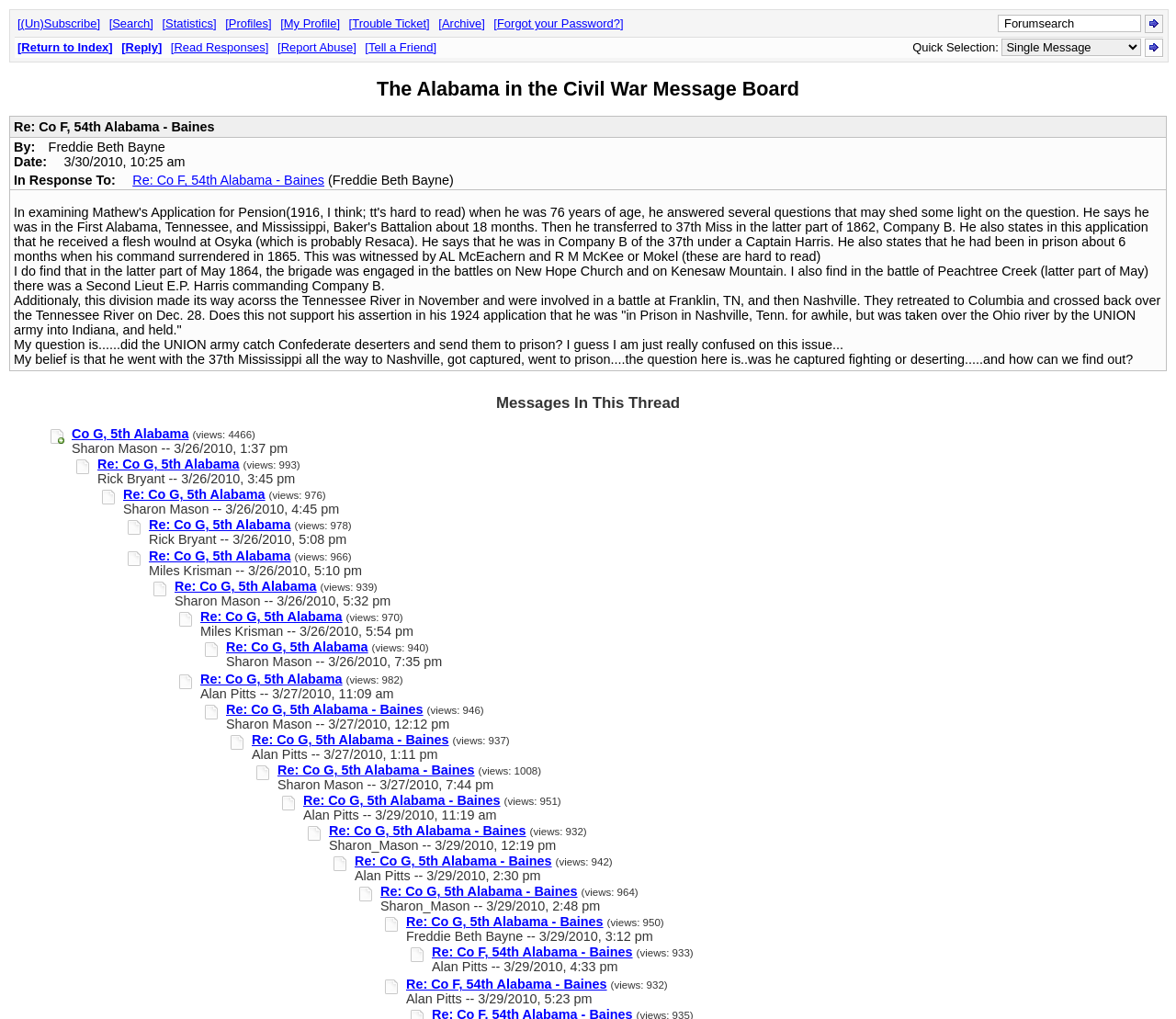Please find the bounding box coordinates of the element that must be clicked to perform the given instruction: "View statistics". The coordinates should be four float numbers from 0 to 1, i.e., [left, top, right, bottom].

[0.138, 0.016, 0.184, 0.03]